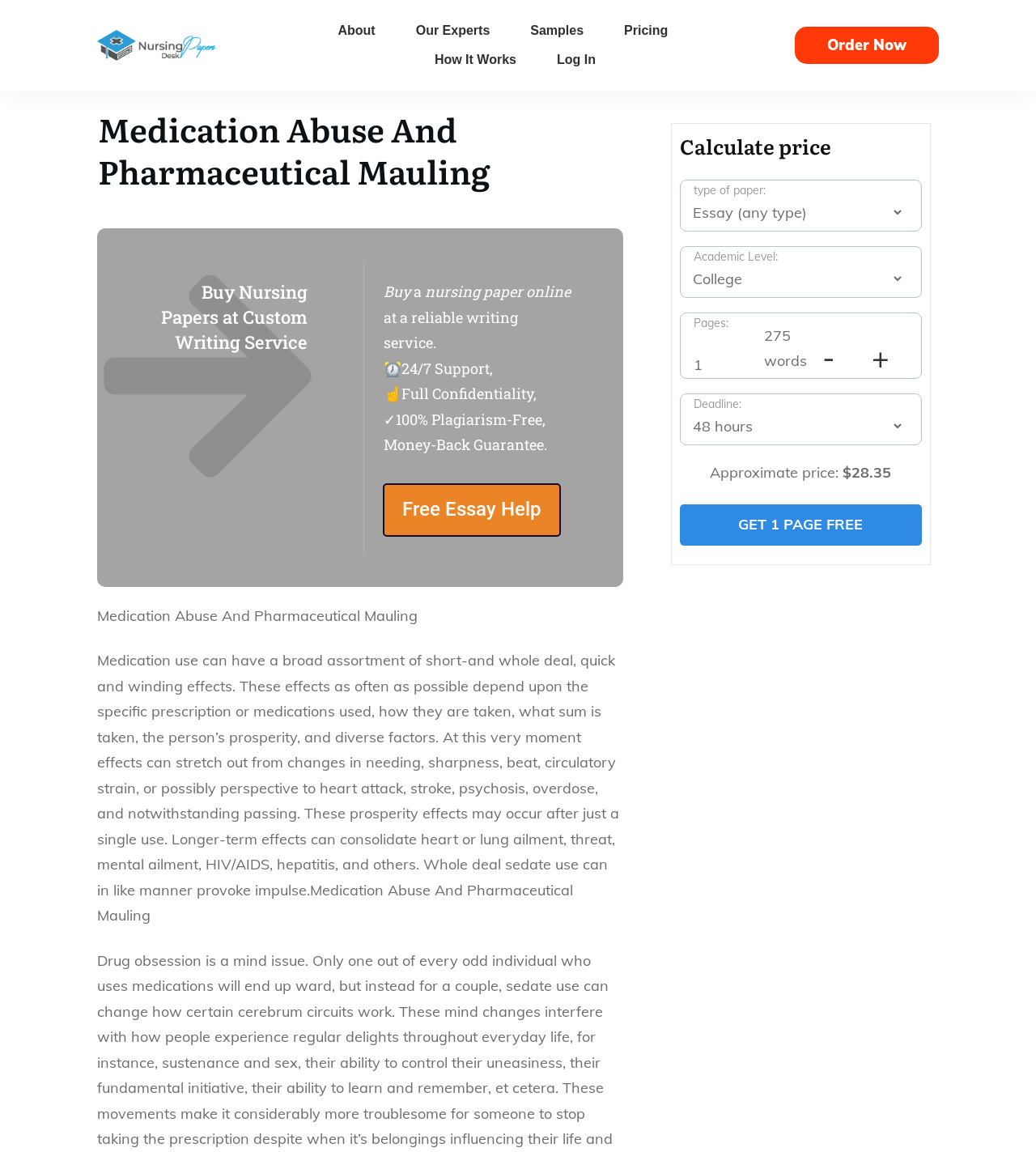Find the bounding box coordinates for the area that should be clicked to accomplish the instruction: "Select an option from the 'Academic Level' dropdown".

[0.665, 0.233, 0.873, 0.251]